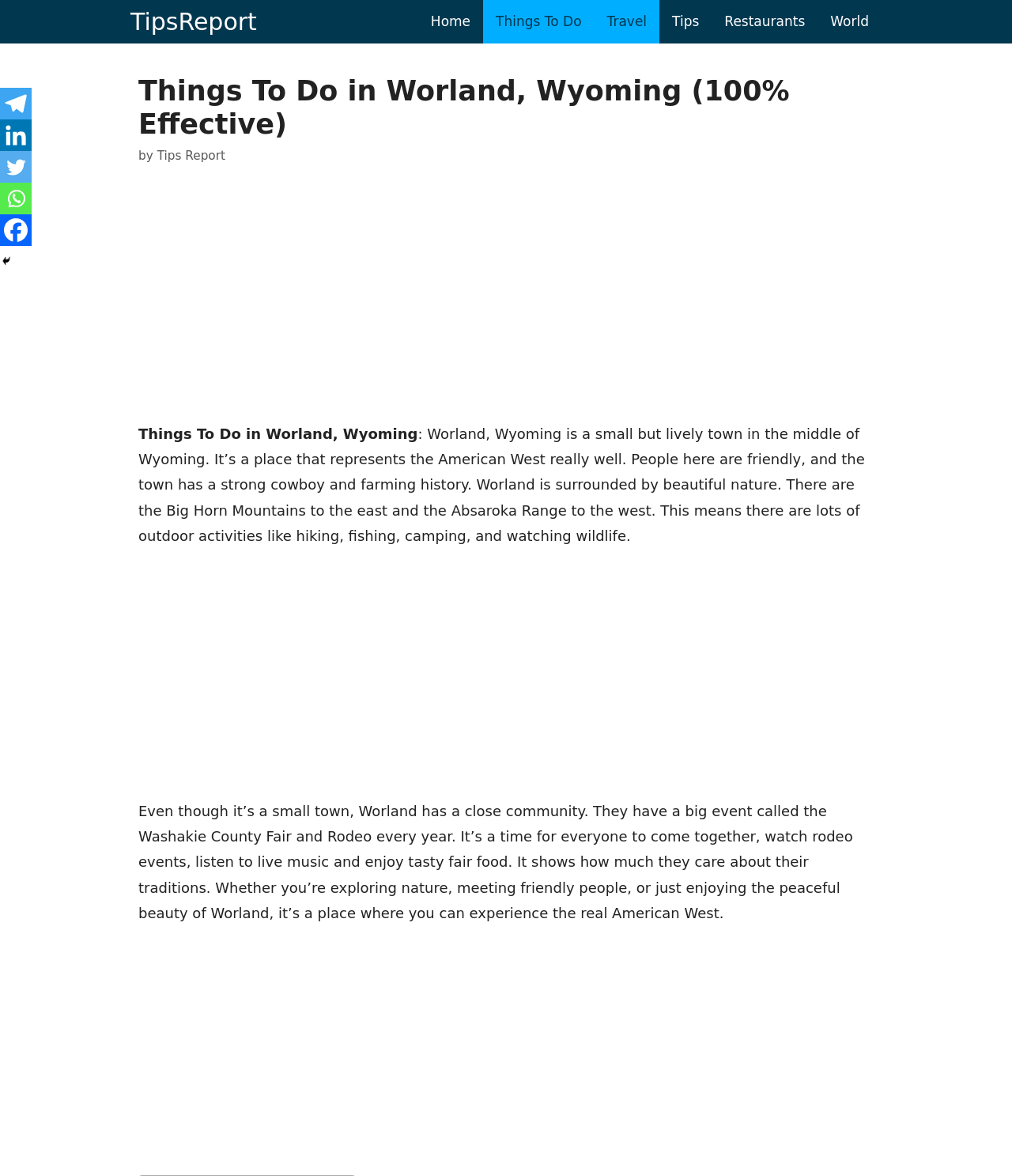Provide the bounding box coordinates for the area that should be clicked to complete the instruction: "Click on the 'Home' link".

[0.413, 0.0, 0.477, 0.037]